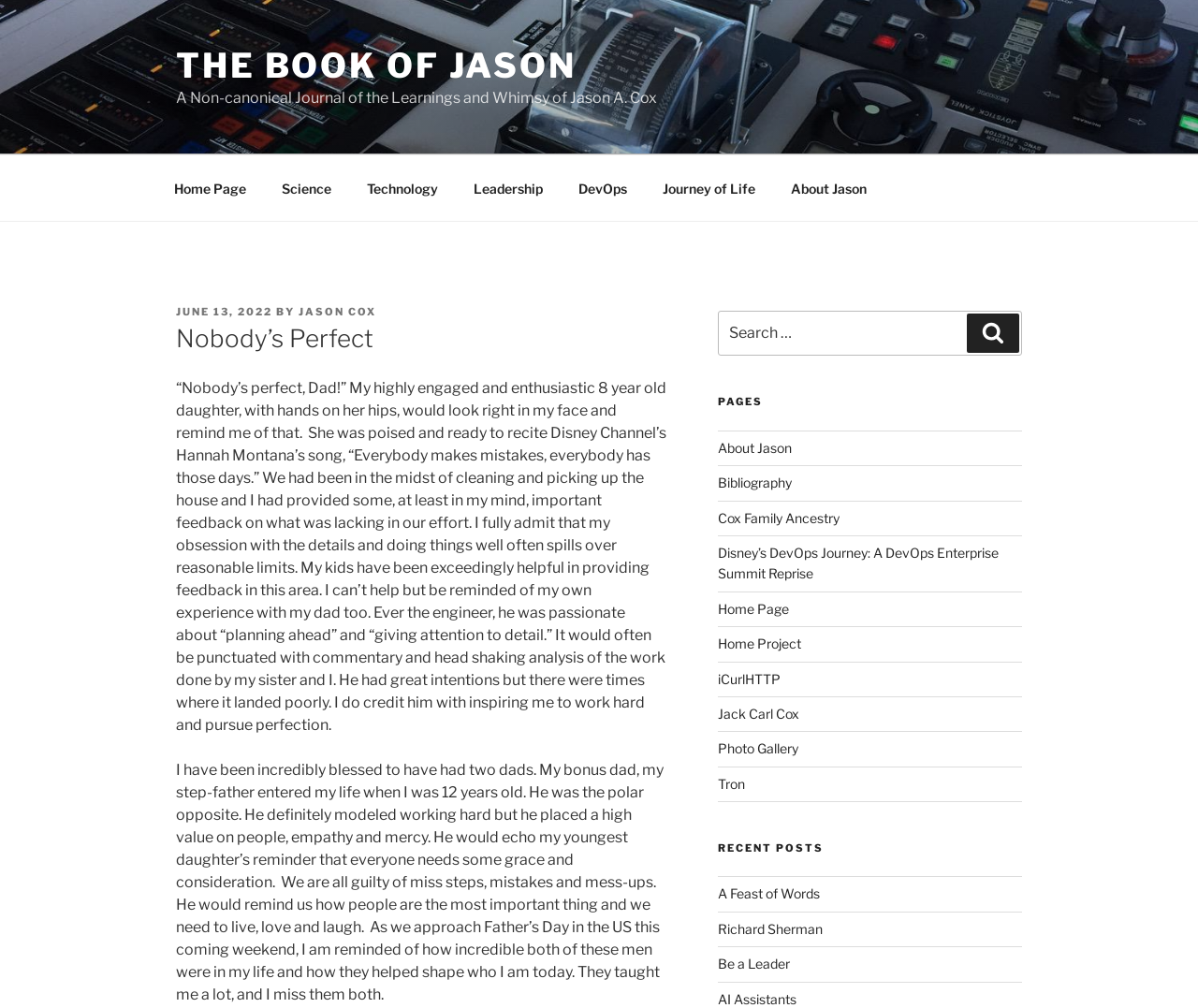What is the name of the author mentioned on the webpage?
Using the visual information, answer the question in a single word or phrase.

Jason Cox